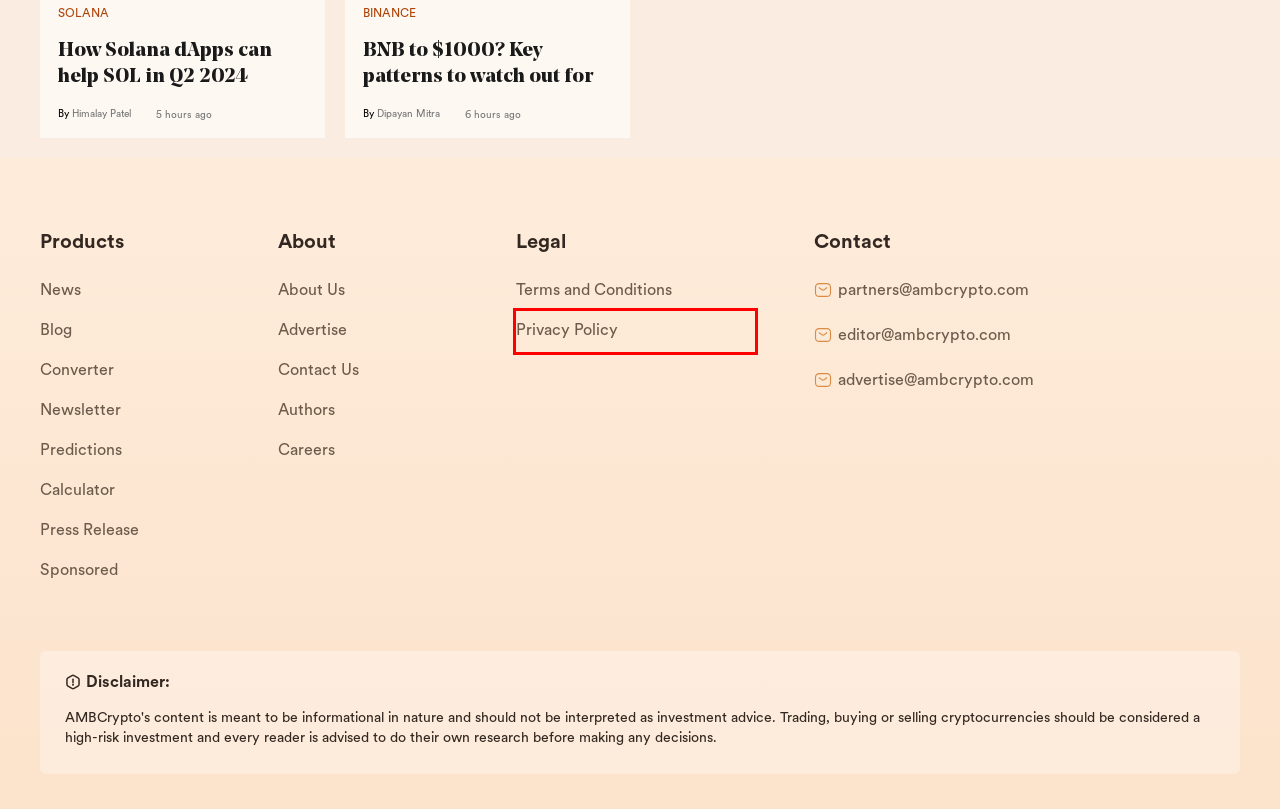Analyze the screenshot of a webpage with a red bounding box and select the webpage description that most accurately describes the new page resulting from clicking the element inside the red box. Here are the candidates:
A. Careers - AMBCrypto
B. How Solana dApps can help SOL in Q2 2024 - AMBCrypto
C. Solana (SOL) News - AMBCrypto
D. Privacy Policy - AMBCrypto
E. Binance (BNB) News - AMBCrypto
F. Press Release - AMBCrypto
G. Sponsored - AMBCrypto
H. Advertise with us - AMBCrypto

D